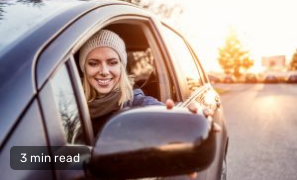Use one word or a short phrase to answer the question provided: 
How many people are in the car?

One